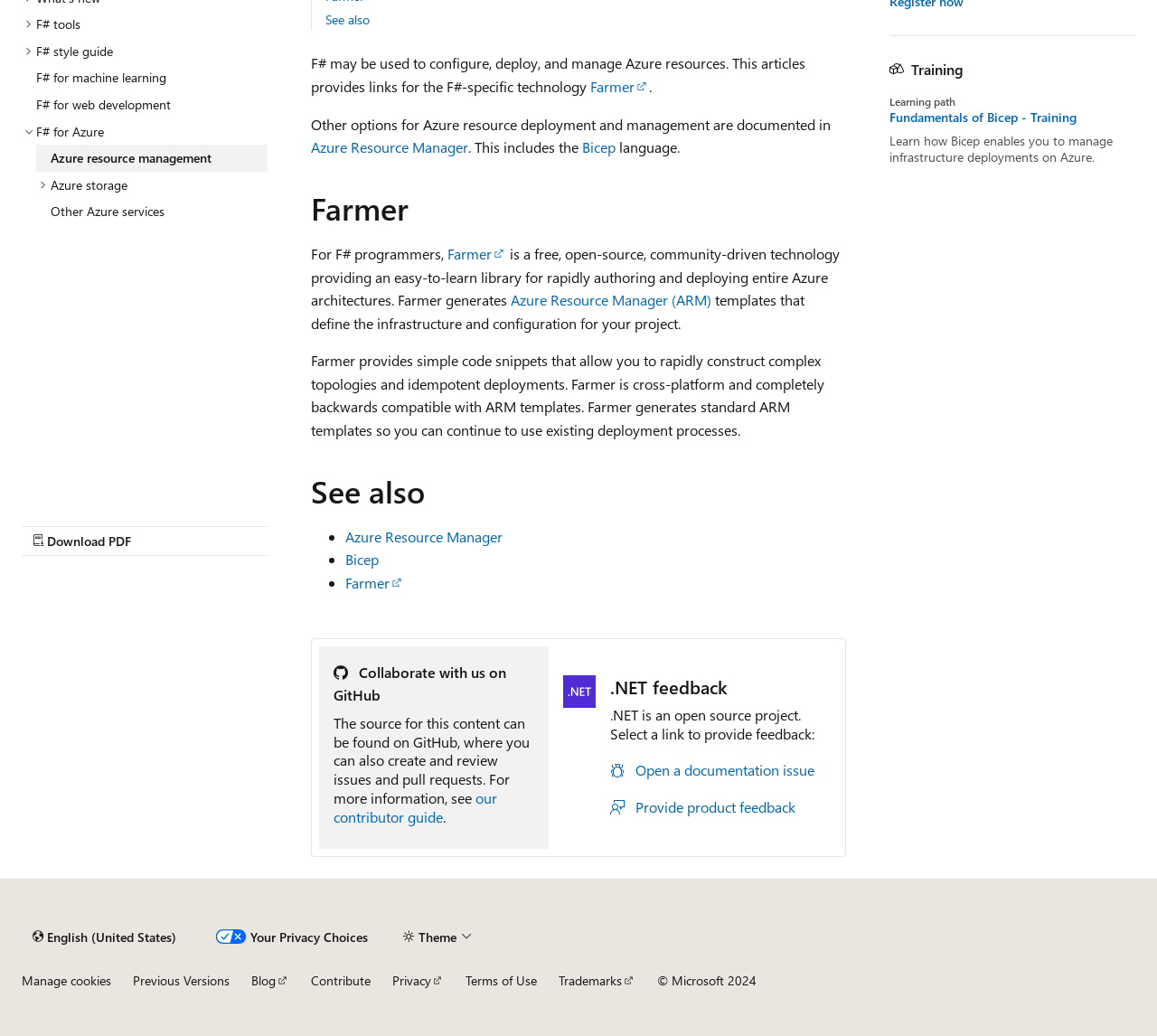Find the coordinates for the bounding box of the element with this description: "Open a documentation issue".

[0.527, 0.732, 0.712, 0.754]